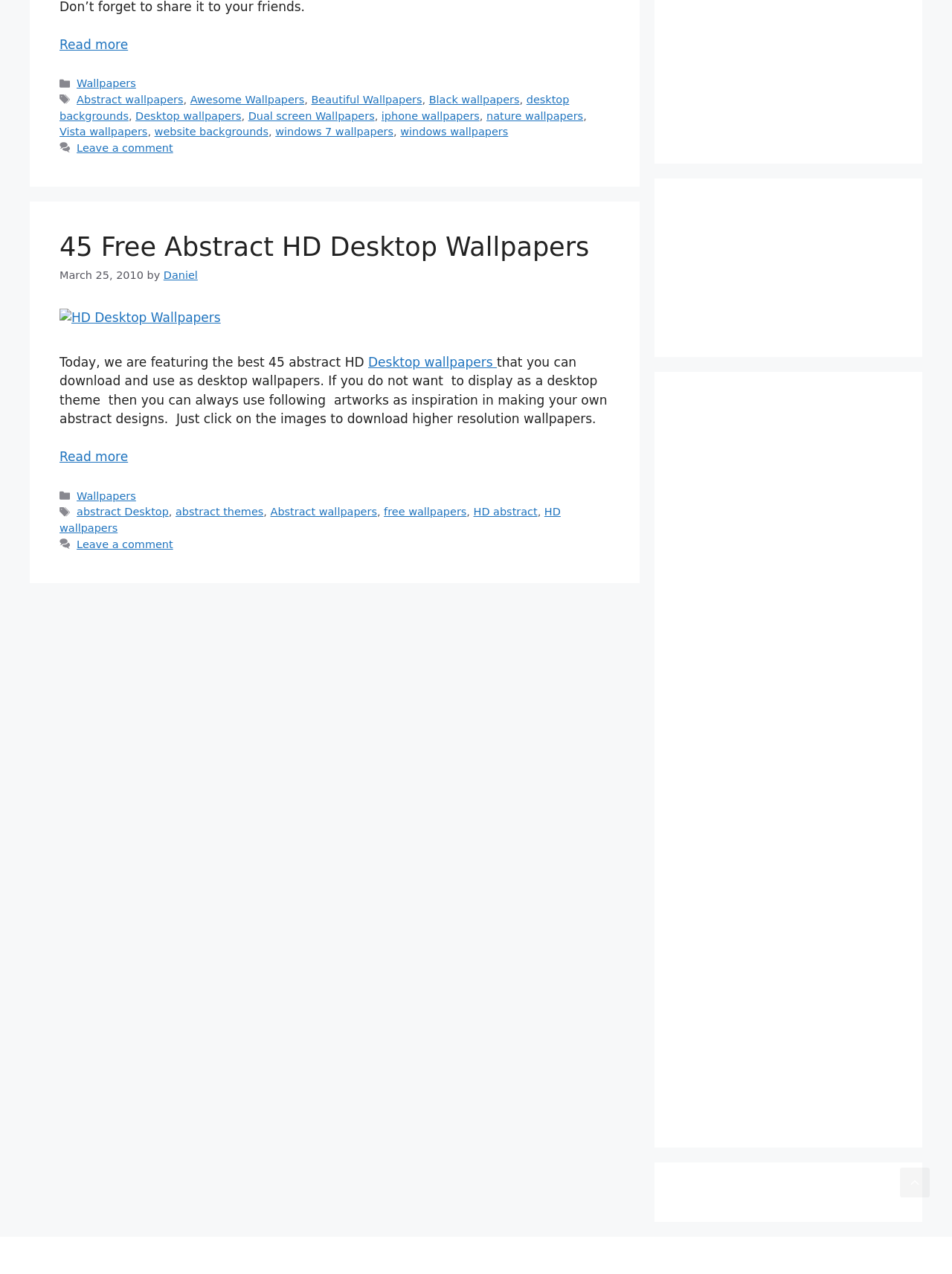Find the bounding box of the web element that fits this description: "Leave a comment".

[0.081, 0.111, 0.182, 0.121]